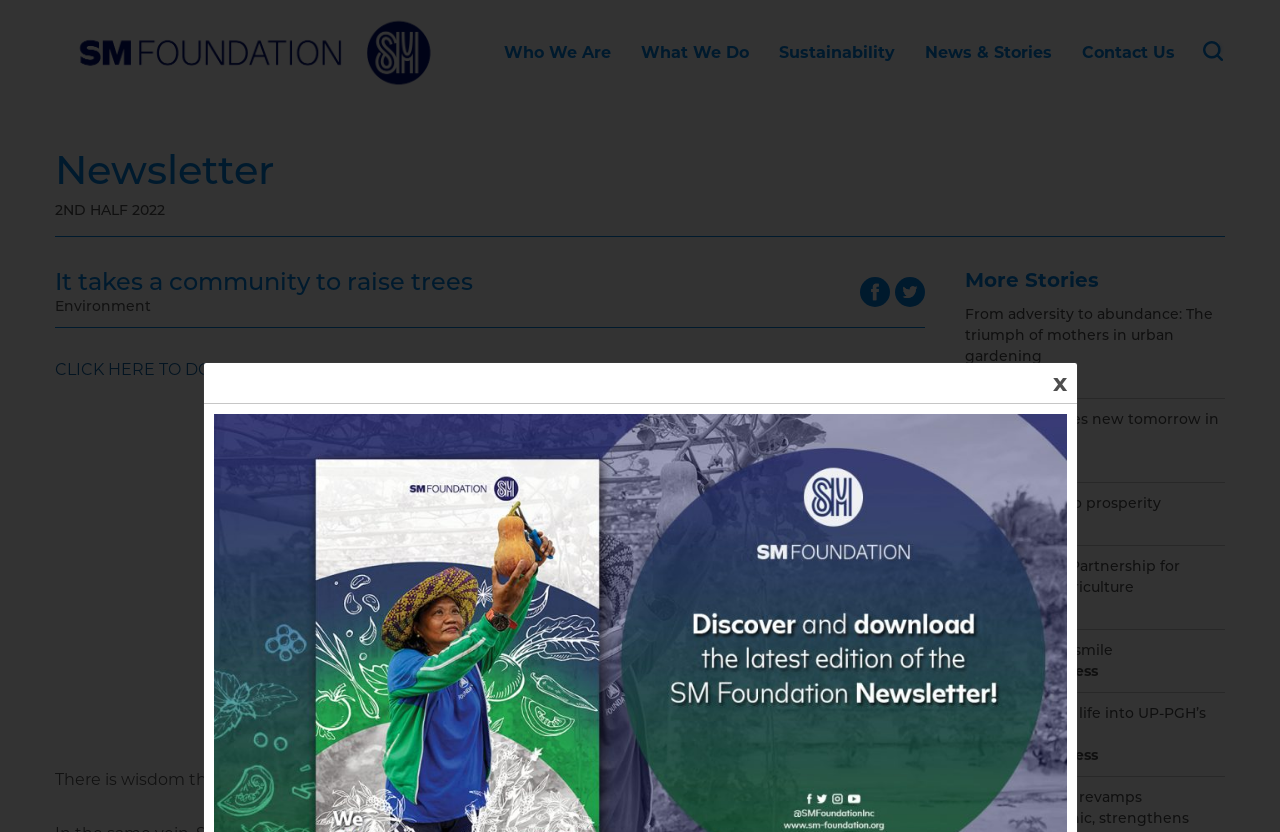Find the bounding box coordinates of the area to click in order to follow the instruction: "Click the SM Foundation header brand logo".

[0.043, 0.018, 0.355, 0.109]